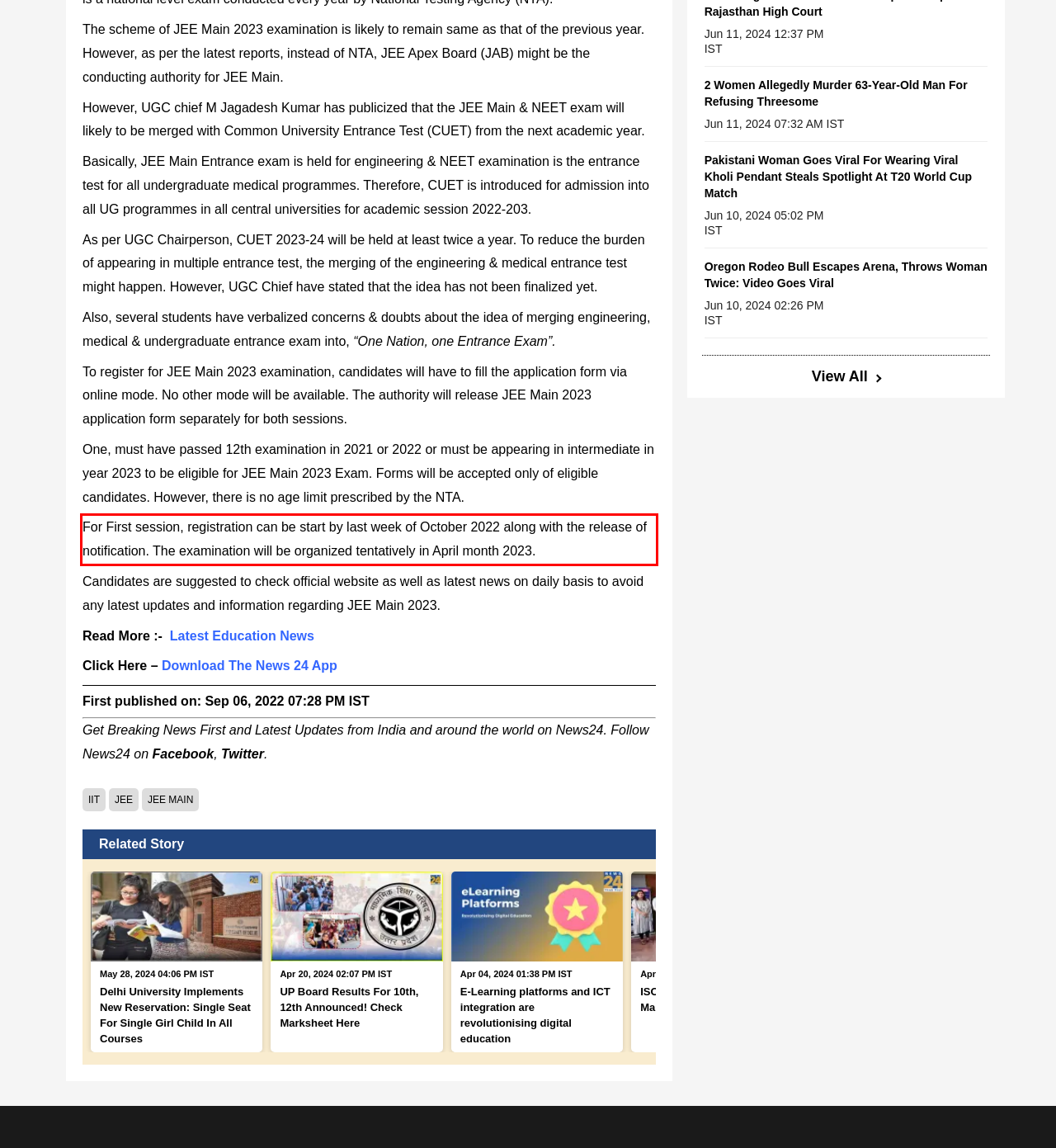You are presented with a screenshot containing a red rectangle. Extract the text found inside this red bounding box.

For First session, registration can be start by last week of October 2022 along with the release of notification. The examination will be organized tentatively in April month 2023.